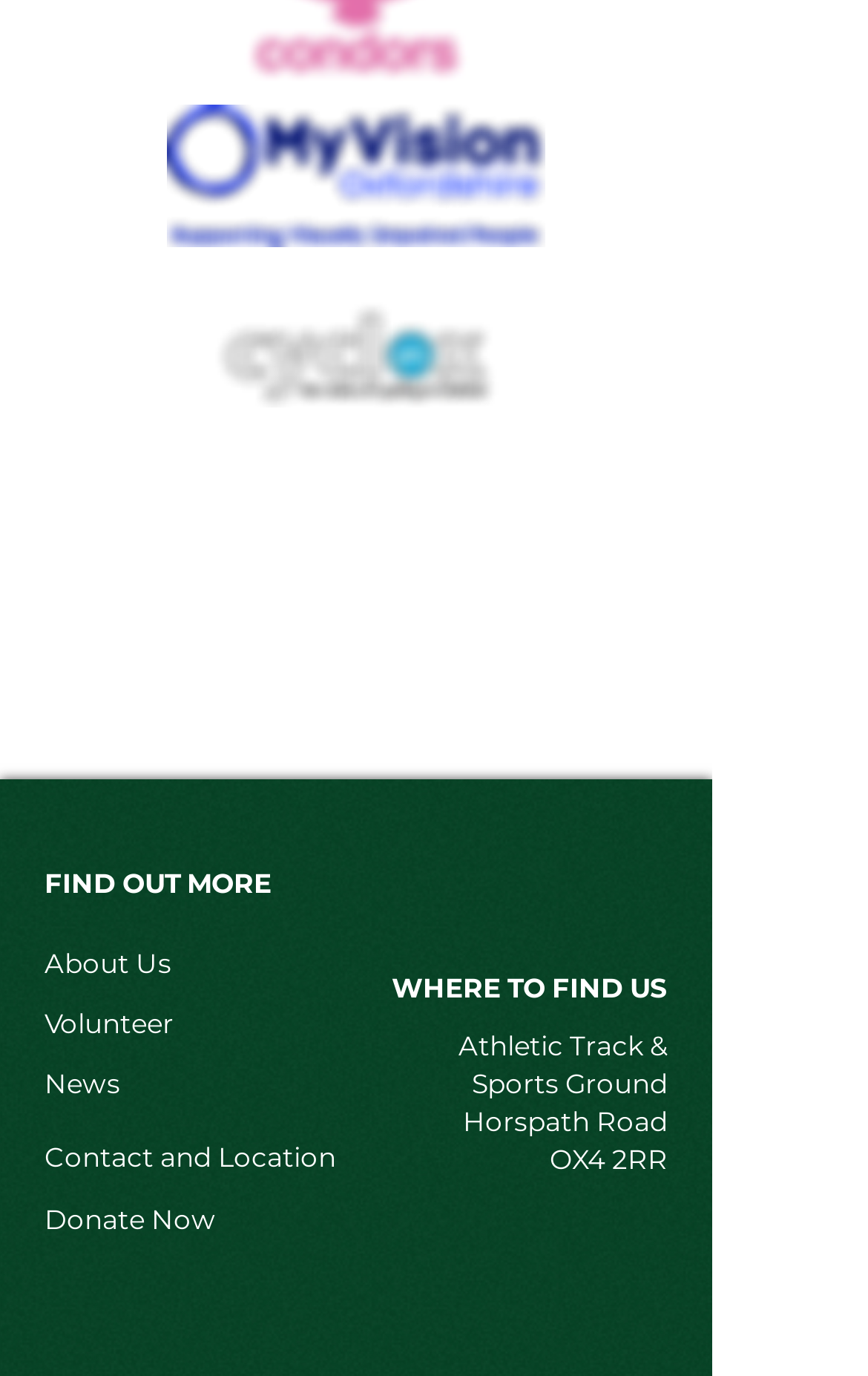Find the bounding box coordinates of the UI element according to this description: "Contact and Location".

[0.051, 0.829, 0.387, 0.853]